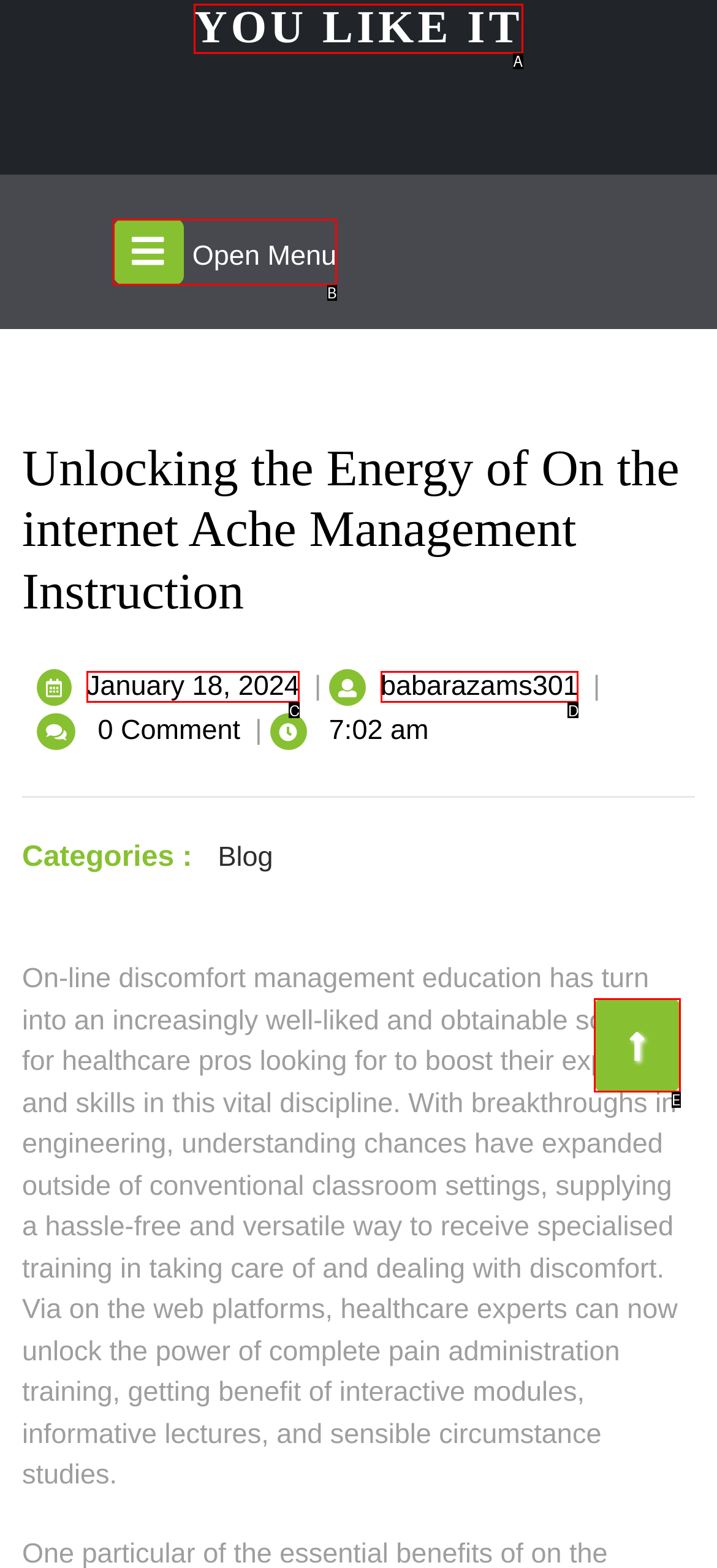Find the option that matches this description: Open MenuOpen Menu
Provide the matching option's letter directly.

B